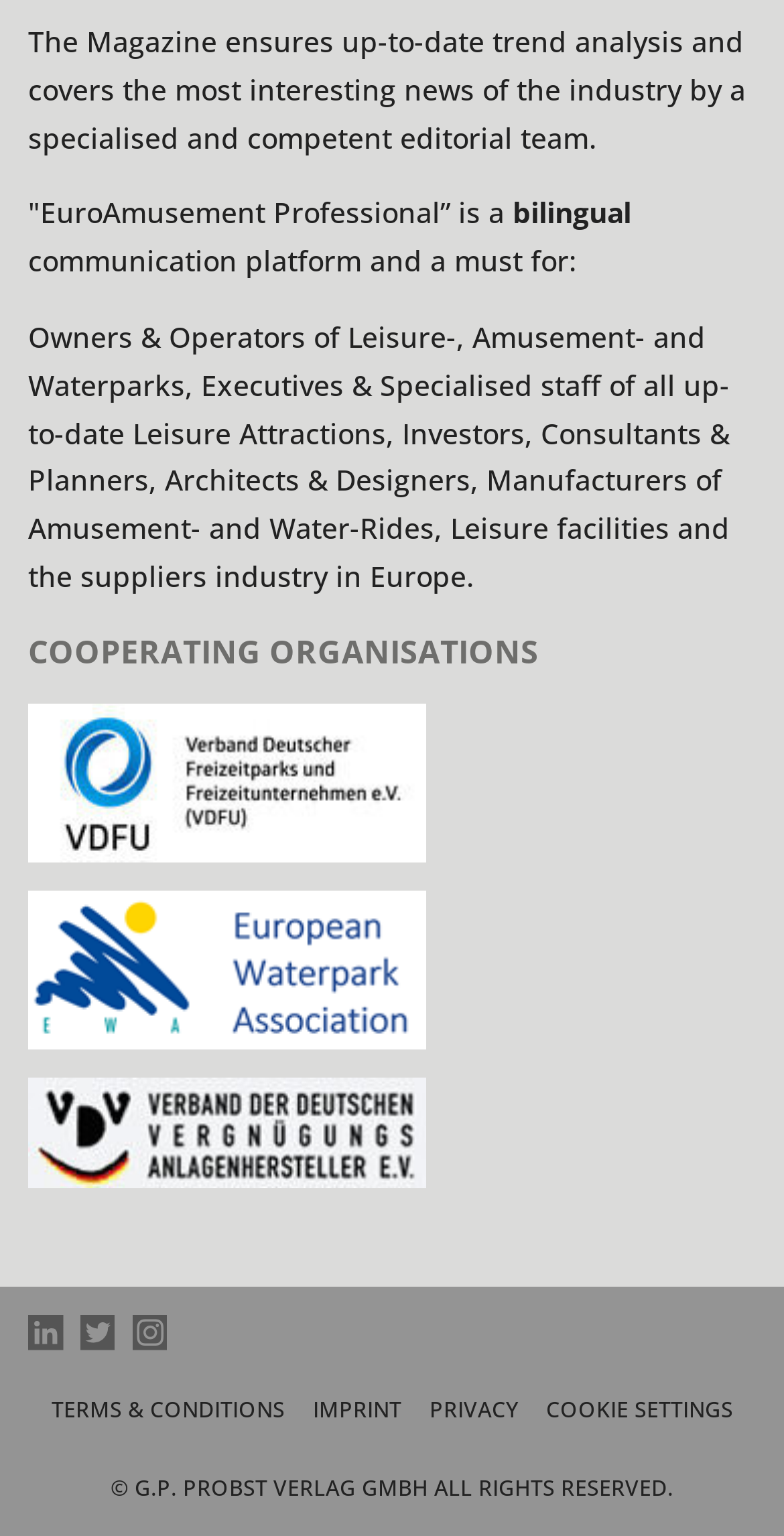Please find the bounding box for the following UI element description. Provide the coordinates in (top-left x, top-left y, bottom-right x, bottom-right y) format, with values between 0 and 1: alt="VDFU" title="VDFU"

[0.036, 0.534, 0.544, 0.558]